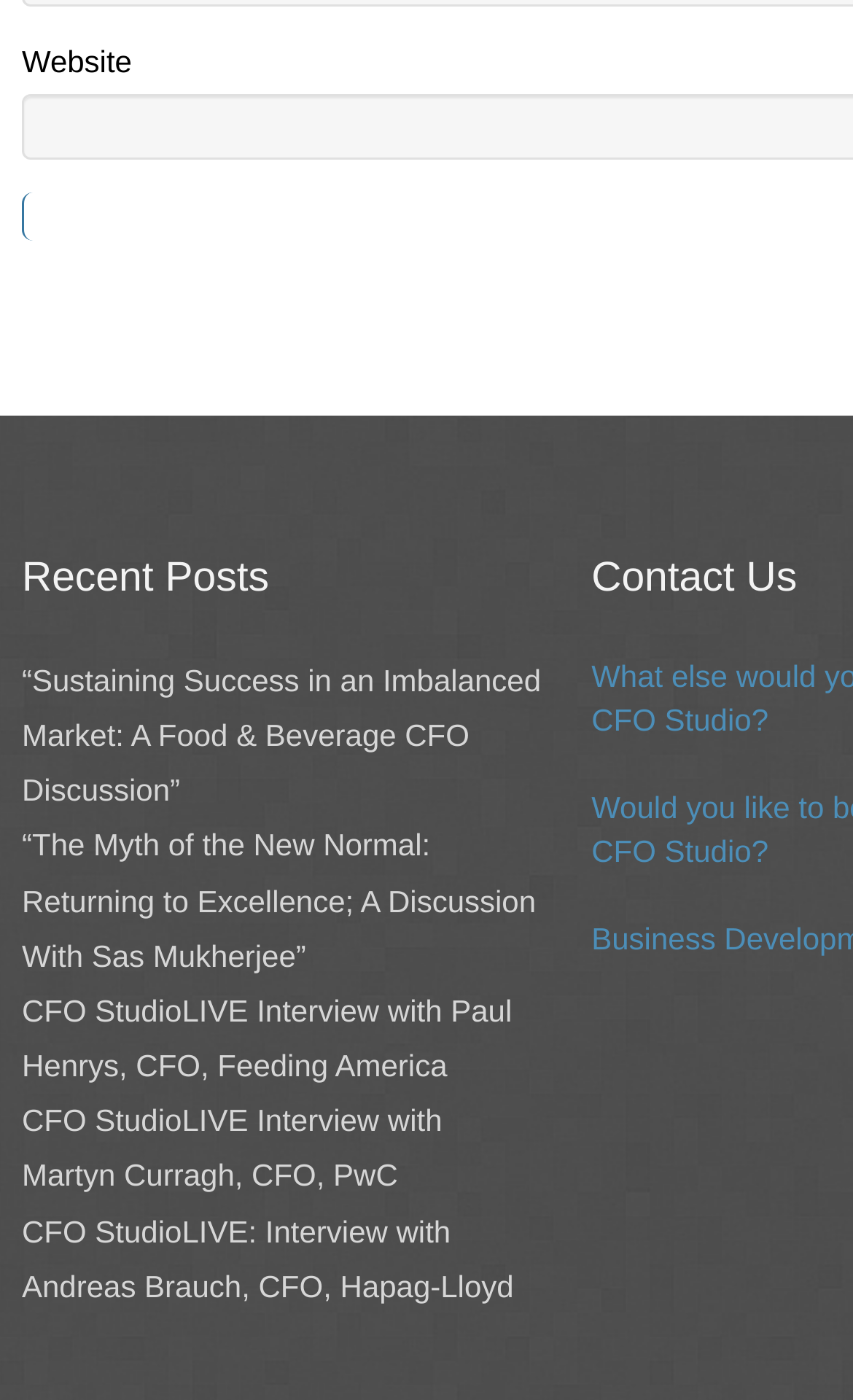What is the topic of the first link?
Based on the visual details in the image, please answer the question thoroughly.

The topic of the first link can be determined by reading the text of the link, which is '“Sustaining Success in an Imbalanced Market: A Food & Beverage CFO Discussion”'. The topic is related to the Food & Beverage industry.